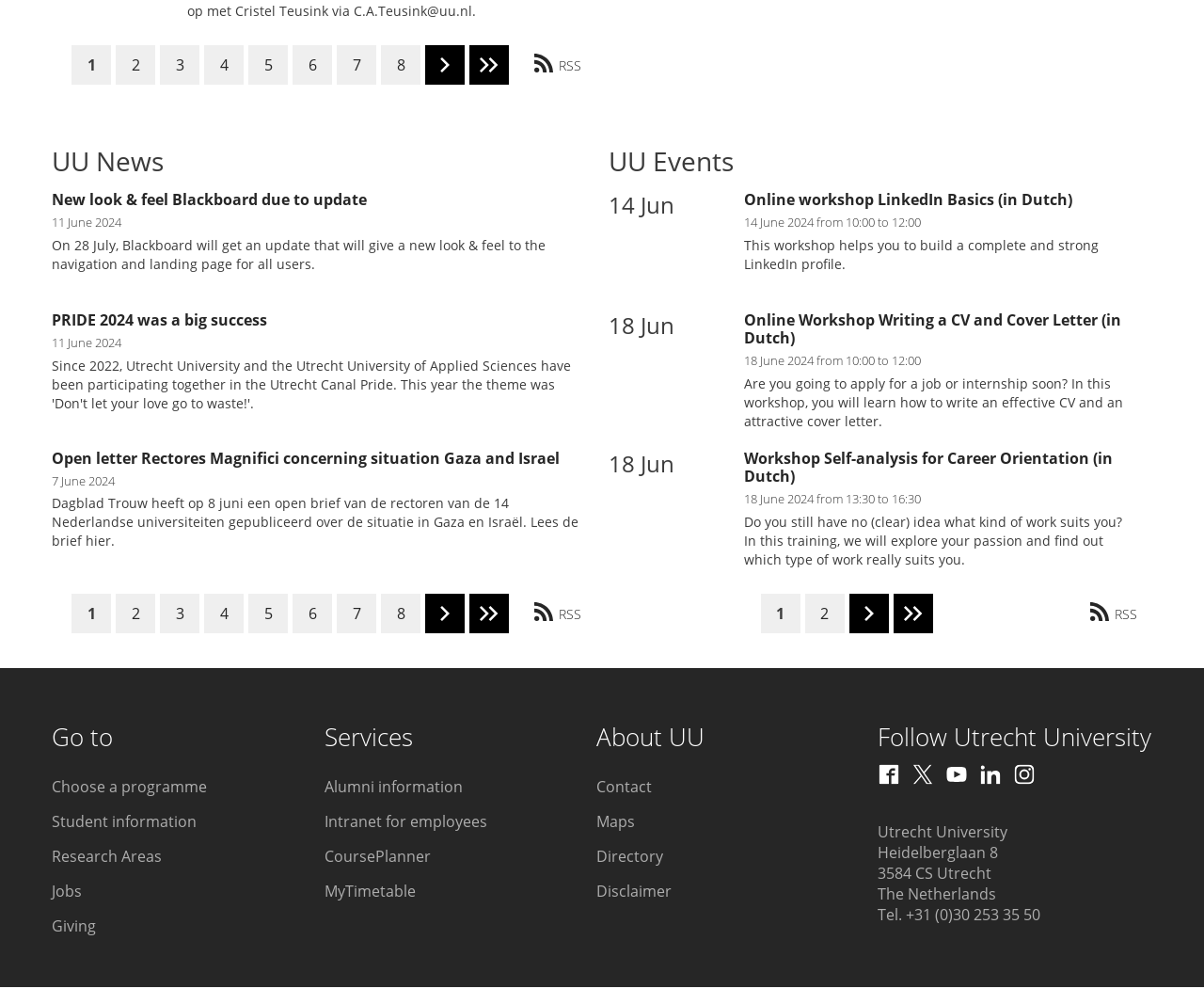Please find the bounding box coordinates in the format (top-left x, top-left y, bottom-right x, bottom-right y) for the given element description. Ensure the coordinates are floating point numbers between 0 and 1. Description: Page 8

[0.317, 0.045, 0.349, 0.085]